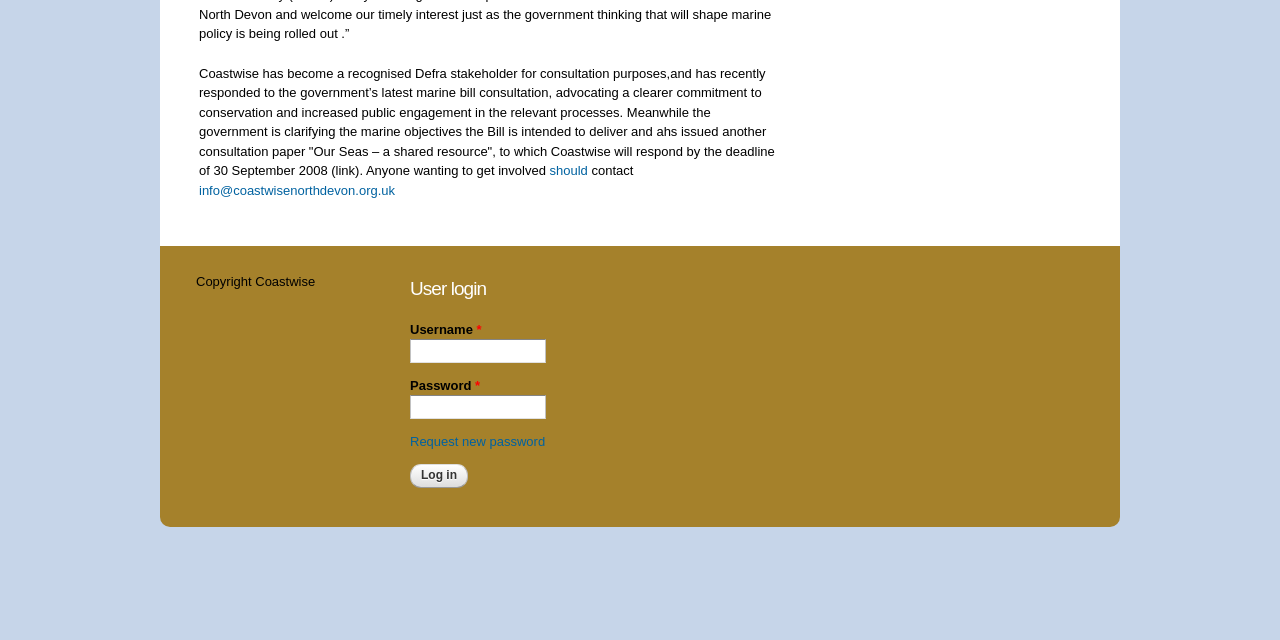Locate the bounding box of the UI element described in the following text: "name="op" value="Log in"".

[0.32, 0.725, 0.366, 0.762]